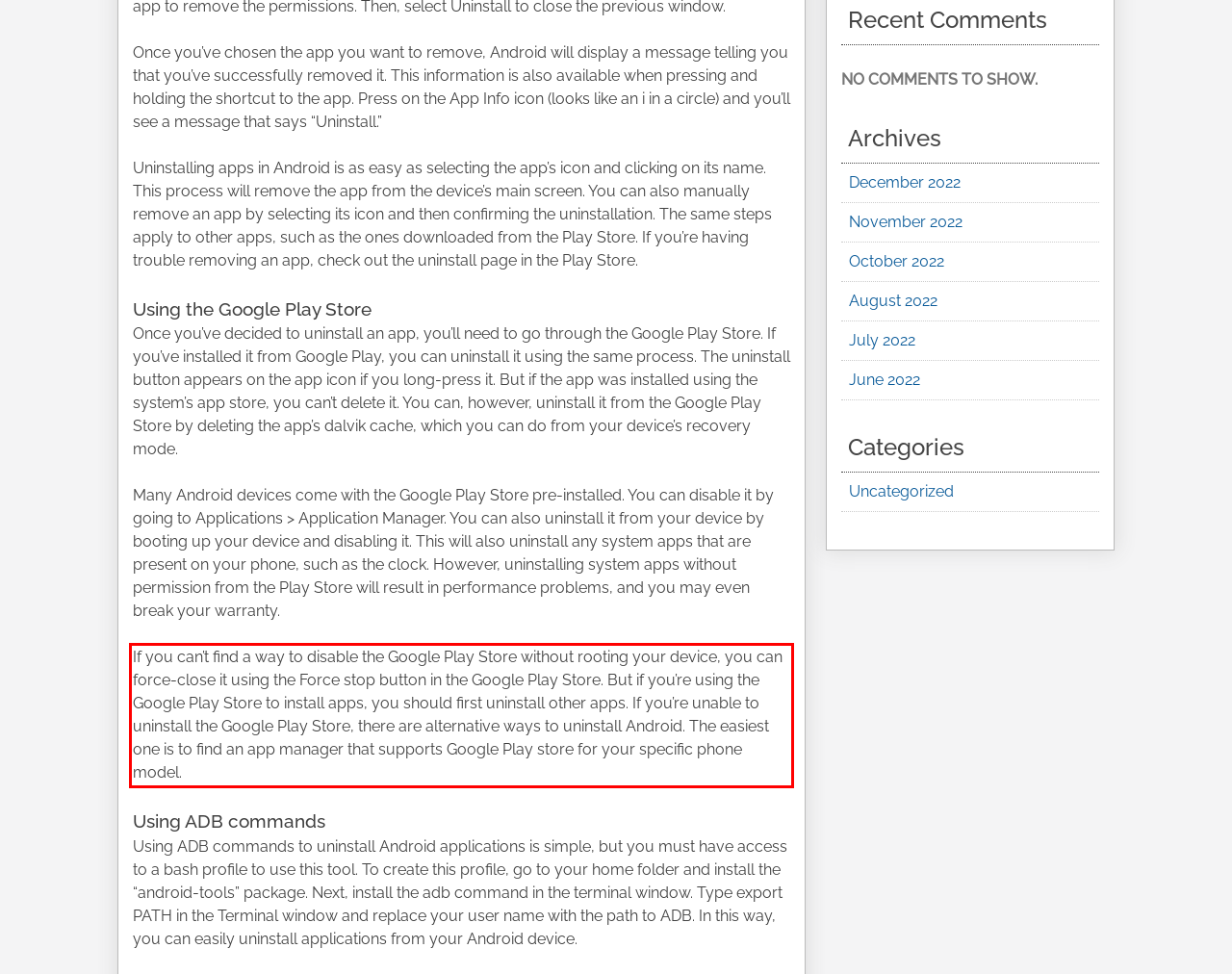Given a webpage screenshot, identify the text inside the red bounding box using OCR and extract it.

If you can’t find a way to disable the Google Play Store without rooting your device, you can force-close it using the Force stop button in the Google Play Store. But if you’re using the Google Play Store to install apps, you should first uninstall other apps. If you’re unable to uninstall the Google Play Store, there are alternative ways to uninstall Android. The easiest one is to find an app manager that supports Google Play store for your specific phone model.